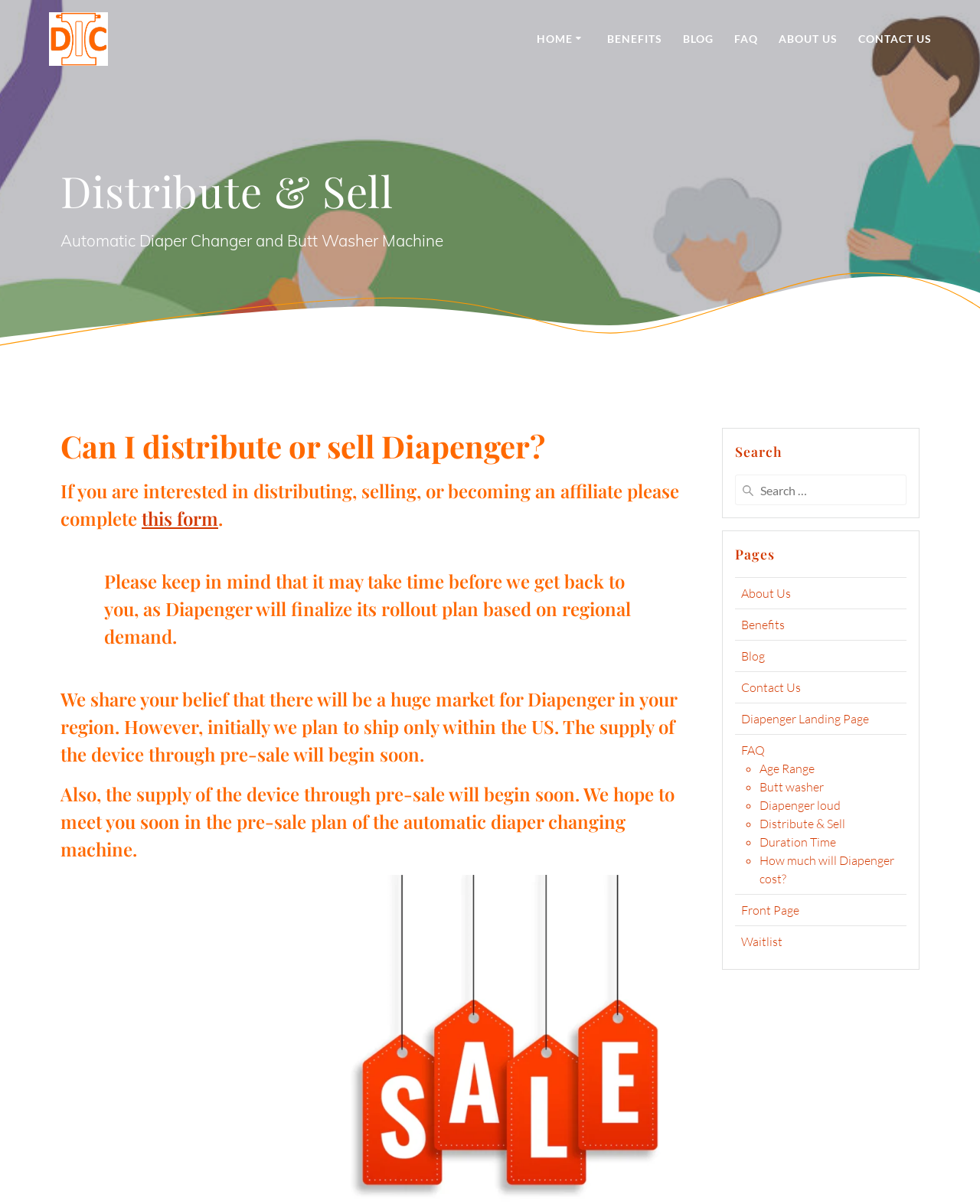Can you find the bounding box coordinates for the element to click on to achieve the instruction: "Click on Diapenger link"?

[0.05, 0.01, 0.11, 0.055]